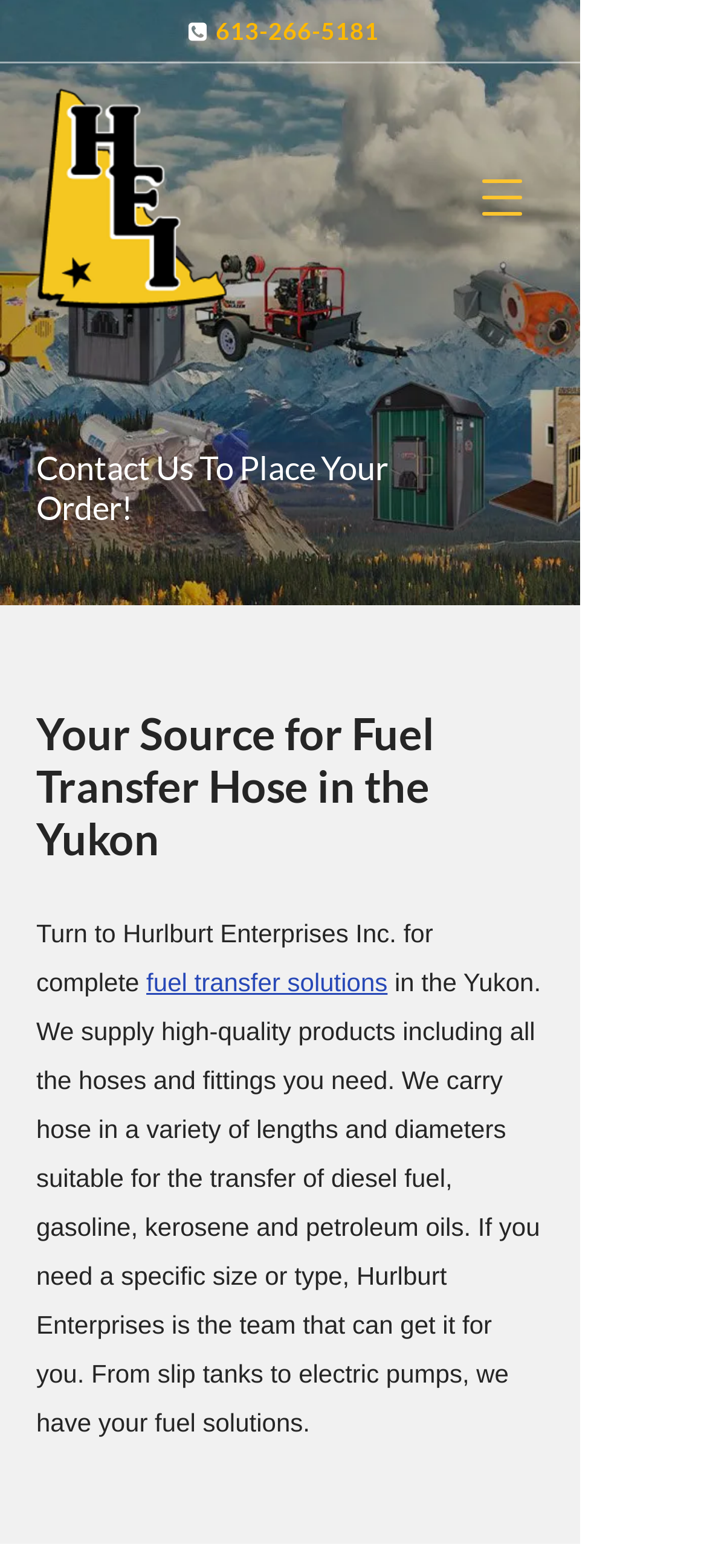What is the company name?
Carefully examine the image and provide a detailed answer to the question.

The company name can be found in the link element with the text 'Hurlburt Enterprises Inc.' which is also accompanied by an image with the same name. This suggests that Hurlburt Enterprises Inc. is the company being referred to on this webpage.